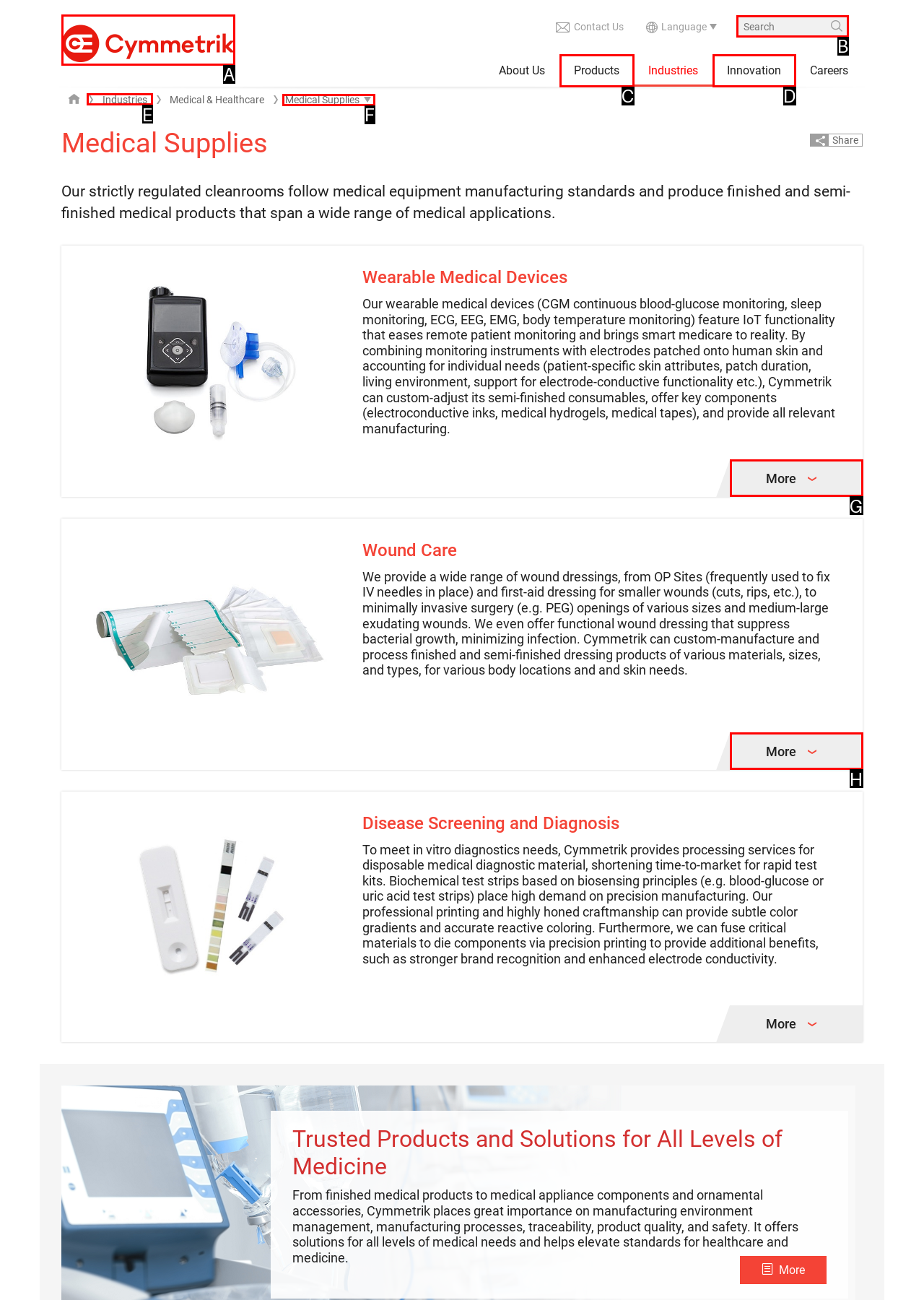What option should I click on to execute the task: Explore Industries? Give the letter from the available choices.

E